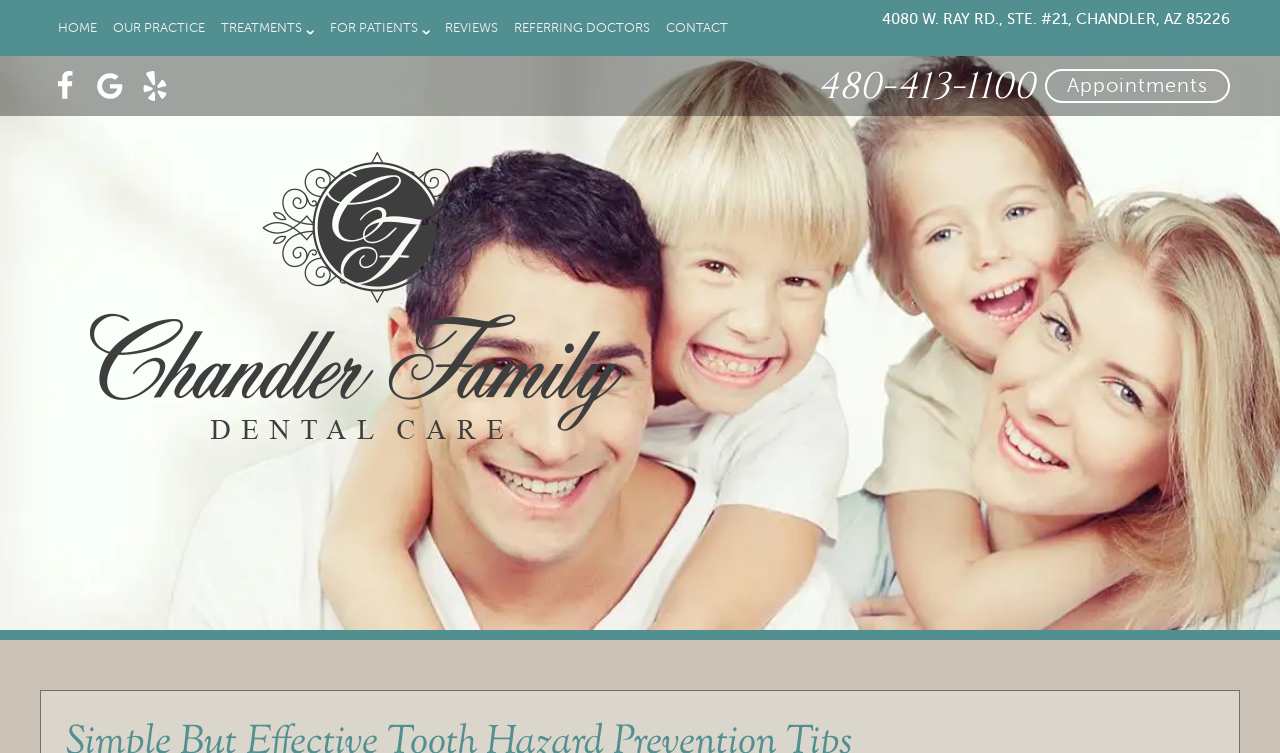Describe every aspect of the webpage in a detailed manner.

This webpage is about a dentist in Chandler, AZ, and it provides tips for preventing tooth hazards. At the top of the page, there is a navigation menu with 8 links: HOME, OUR PRACTICE, TREATMENTS, FOR PATIENTS, REVIEWS, REFERRING DOCTORS, and CONTACT. Below the navigation menu, there is a static text displaying the dentist's address. 

On the top-left corner, there are three social media links: Facebook, Google Maps, and Yelp, each accompanied by its respective icon. To the right of these links, there is a phone number link and an "Appointments" button. 

On the left side of the page, there is a logo of the dentist, which is an image link. The logo is positioned above the center of the page. 

The main content of the page is not explicitly described in the accessibility tree, but based on the meta description, it likely provides tips and advice on preventing tooth hazards, especially with the upcoming holidays.